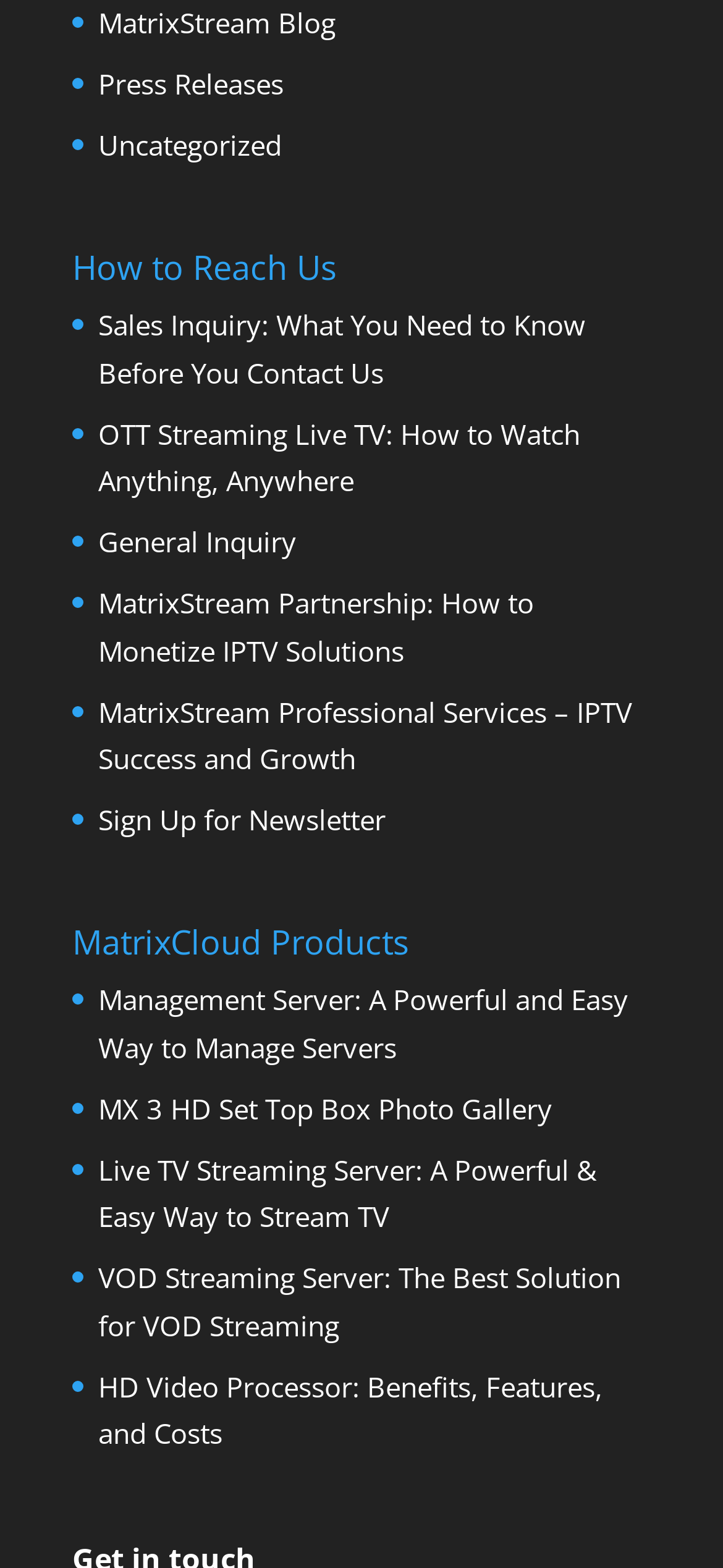What is the topic of the first link under 'How to Reach Us'?
Answer with a single word or short phrase according to what you see in the image.

Sales Inquiry